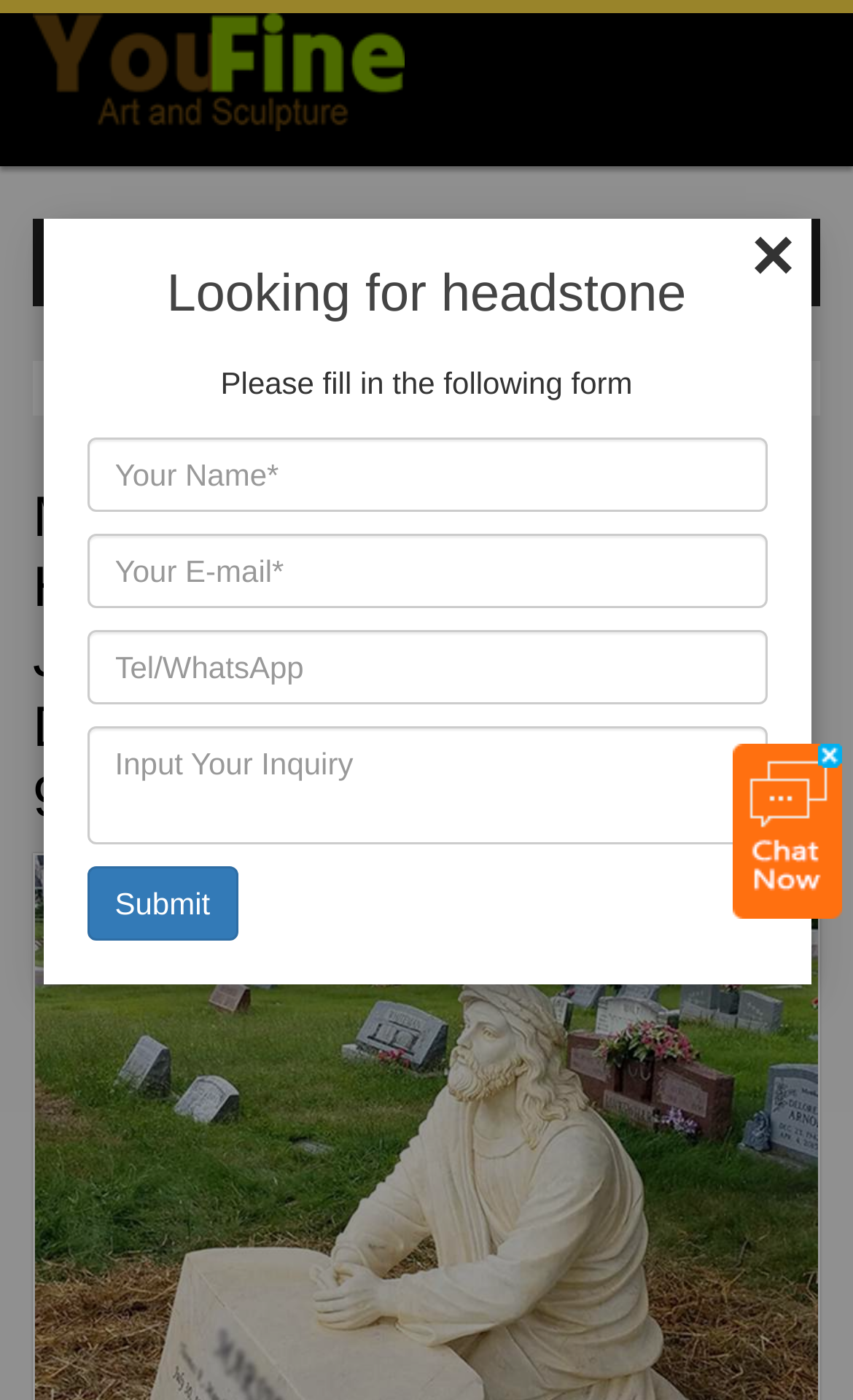Using a single word or phrase, answer the following question: 
How many images are displayed on this webpage?

2